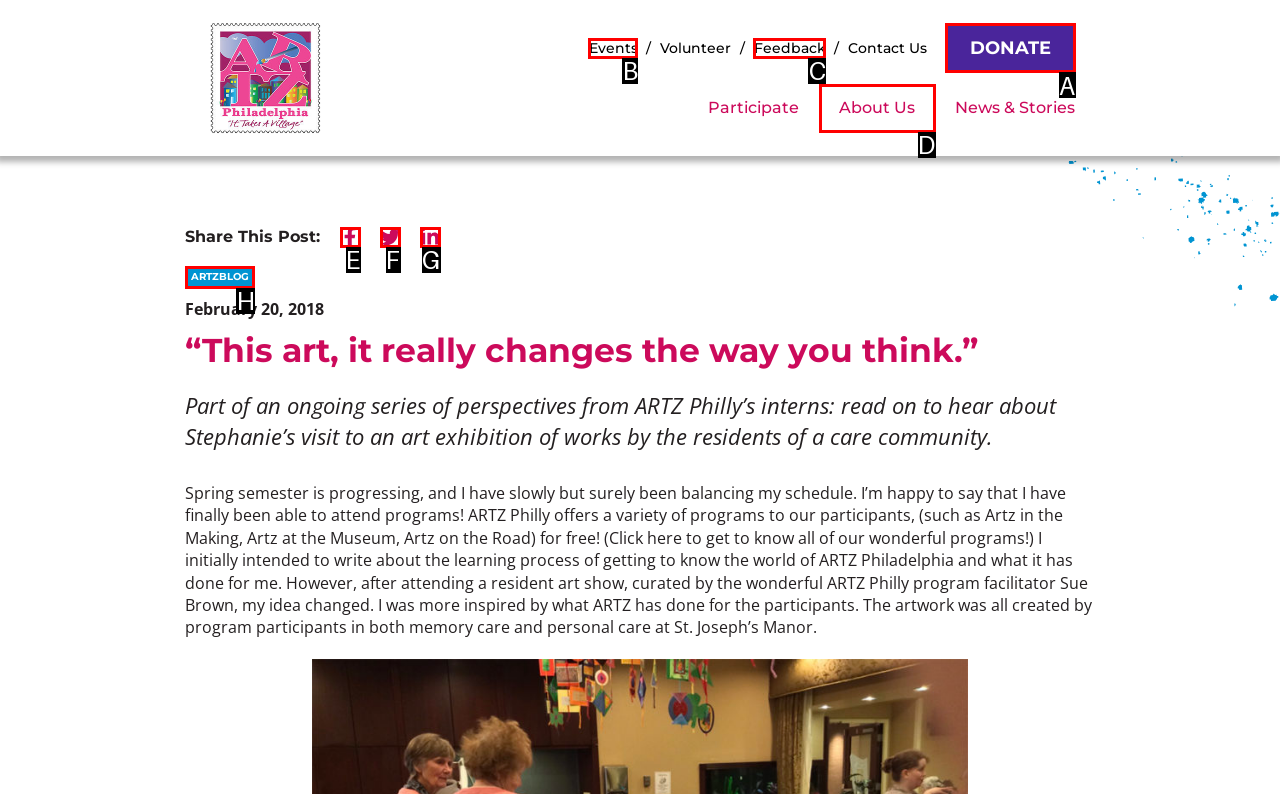Point out the option that needs to be clicked to fulfill the following instruction: Read the 'ARTZBLOG'
Answer with the letter of the appropriate choice from the listed options.

H